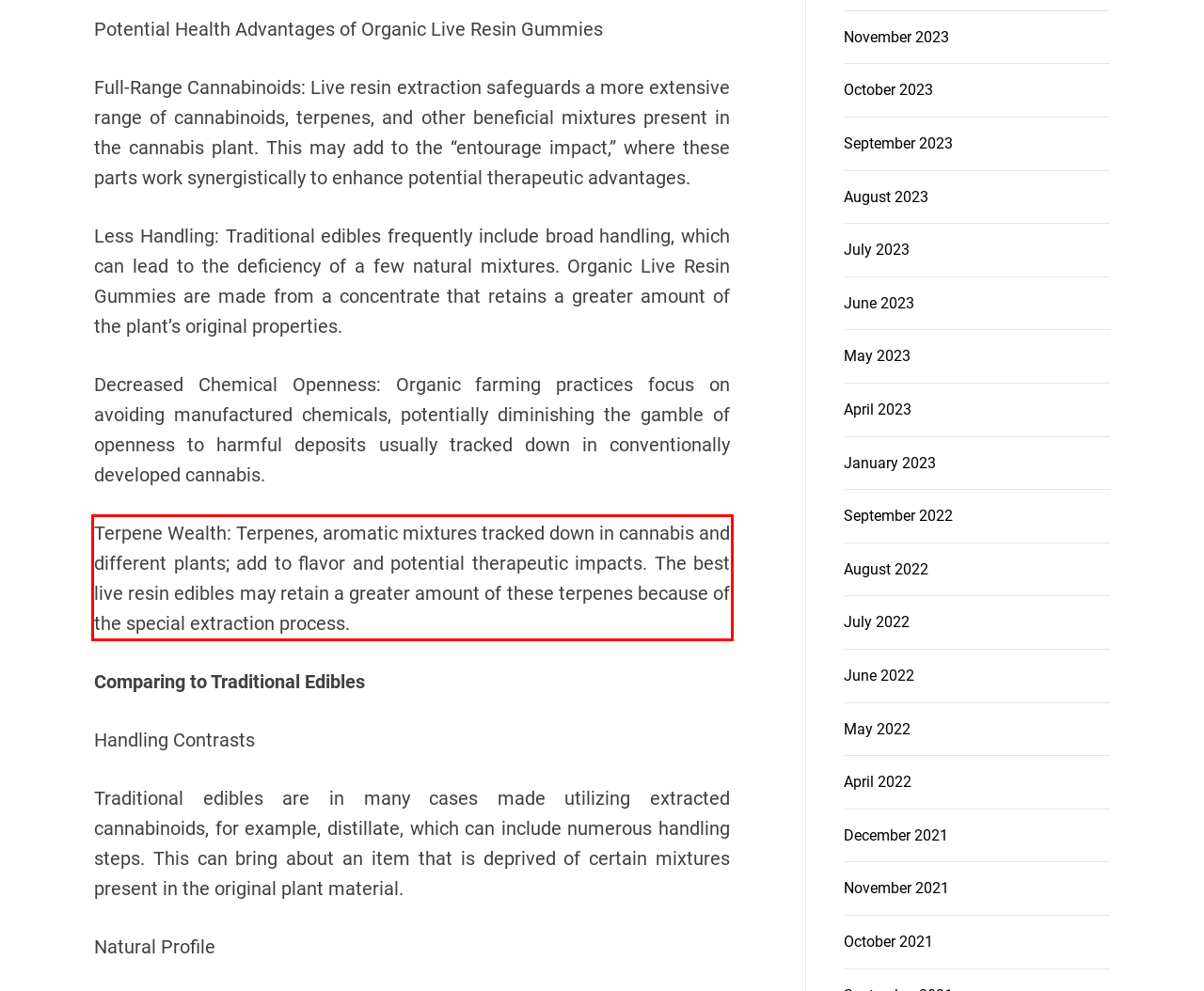Identify the text inside the red bounding box in the provided webpage screenshot and transcribe it.

Terpene Wealth: Terpenes, aromatic mixtures tracked down in cannabis and different plants; add to flavor and potential therapeutic impacts. The best live resin edibles may retain a greater amount of these terpenes because of the special extraction process.